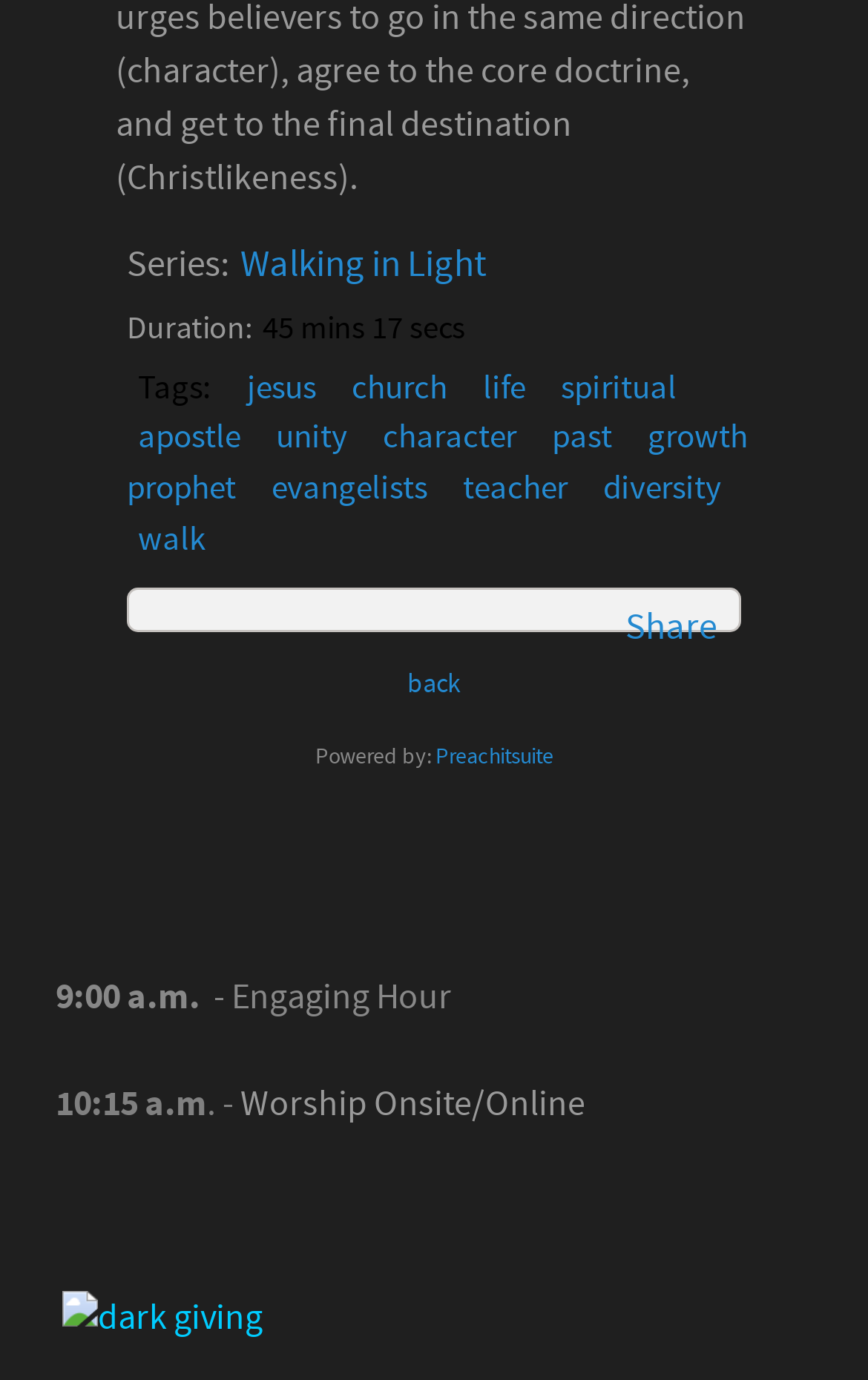What time is the Engaging Hour?
Provide a detailed and well-explained answer to the question.

The time of the Engaging Hour can be found in the section that says '9:00 a.m. - Engaging Hour'.